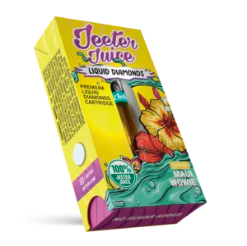Give a detailed account of what is happening in the image.

The image features a vibrant packaging for "Jeeter Juice," specifically highlighting the "Maui Wowie" flavor of their liquid diamonds product. The box is adorned with colorful tropical graphics, including bright flowers and a lively design that reflects the essence of the strain. The packaging emphasizes its premium quality and states that it's crafted from 100% natural ingredients, appealing to consumers seeking a pure and enjoyable cannabis experience. This product is part of the Jeeter Juice line, known for its distinctive flavors and high-quality infused pre-rolls, offering a unique blend of enjoyment and relaxation.